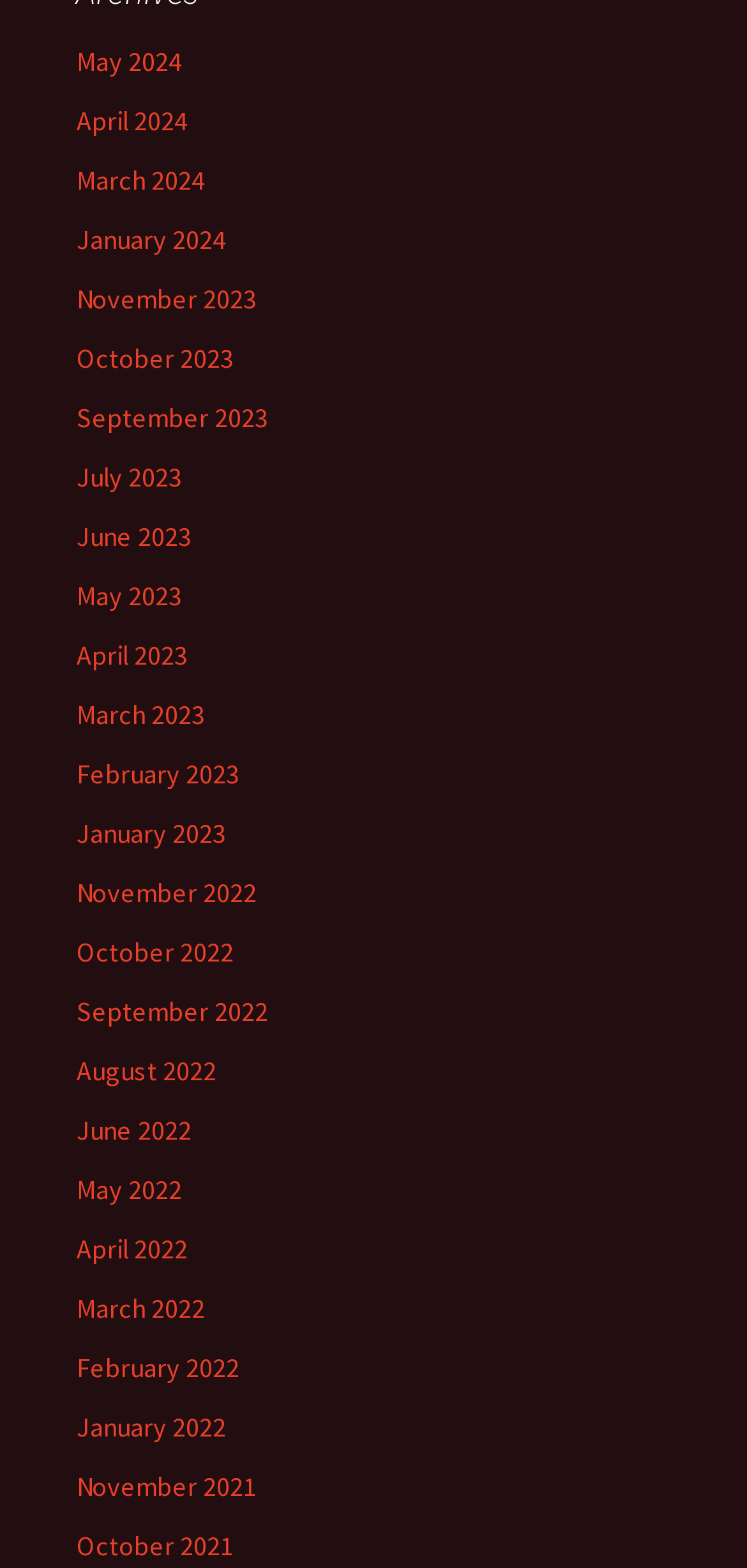Provide the bounding box coordinates for the specified HTML element described in this description: "March 2022". The coordinates should be four float numbers ranging from 0 to 1, in the format [left, top, right, bottom].

[0.103, 0.823, 0.274, 0.845]